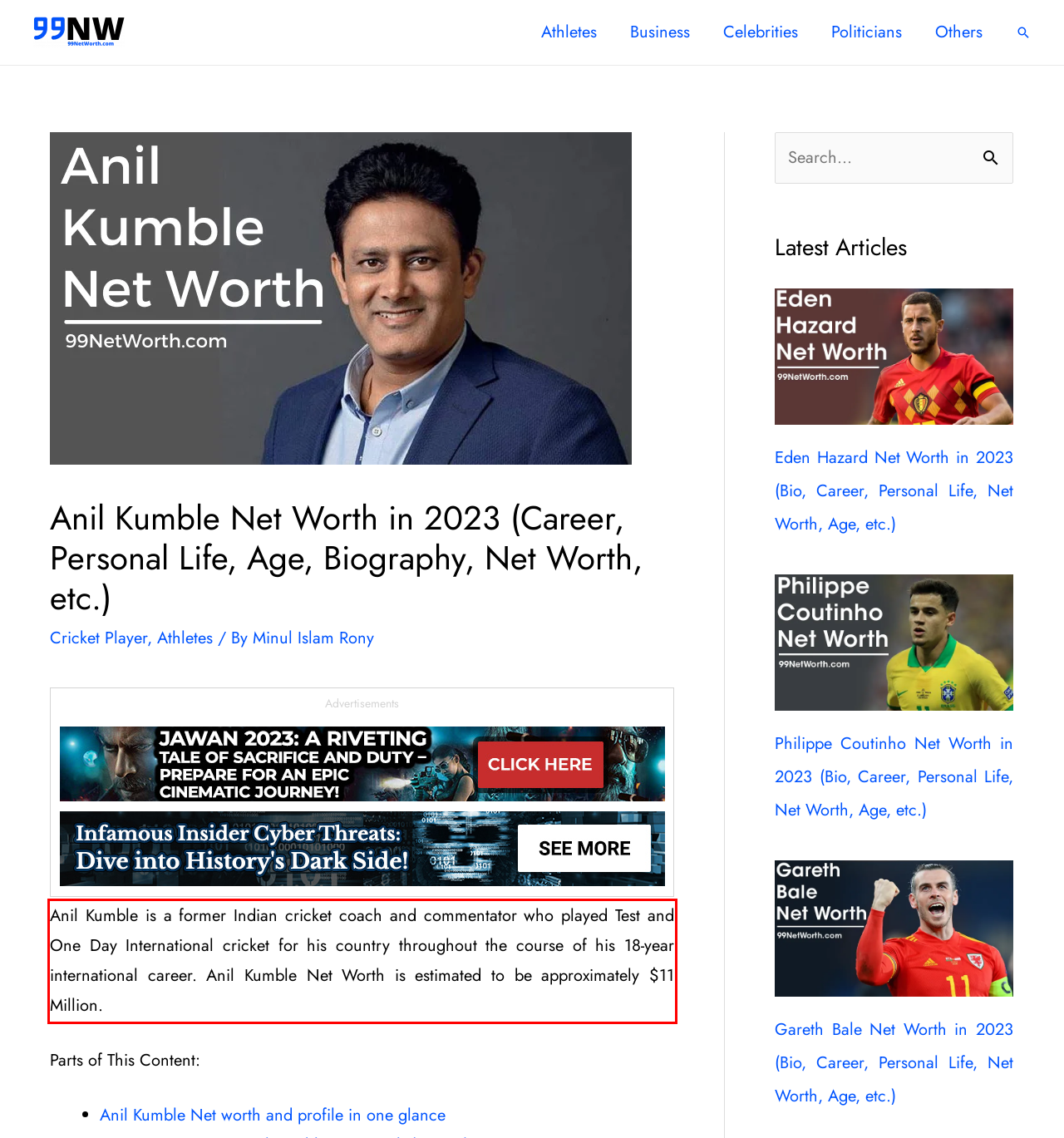Using the provided screenshot of a webpage, recognize and generate the text found within the red rectangle bounding box.

Anil Kumble is a former Indian cricket coach and commentator who played Test and One Day International cricket for his country throughout the course of his 18-year international career. Anil Kumble Net Worth is estimated to be approximately $11 Million.